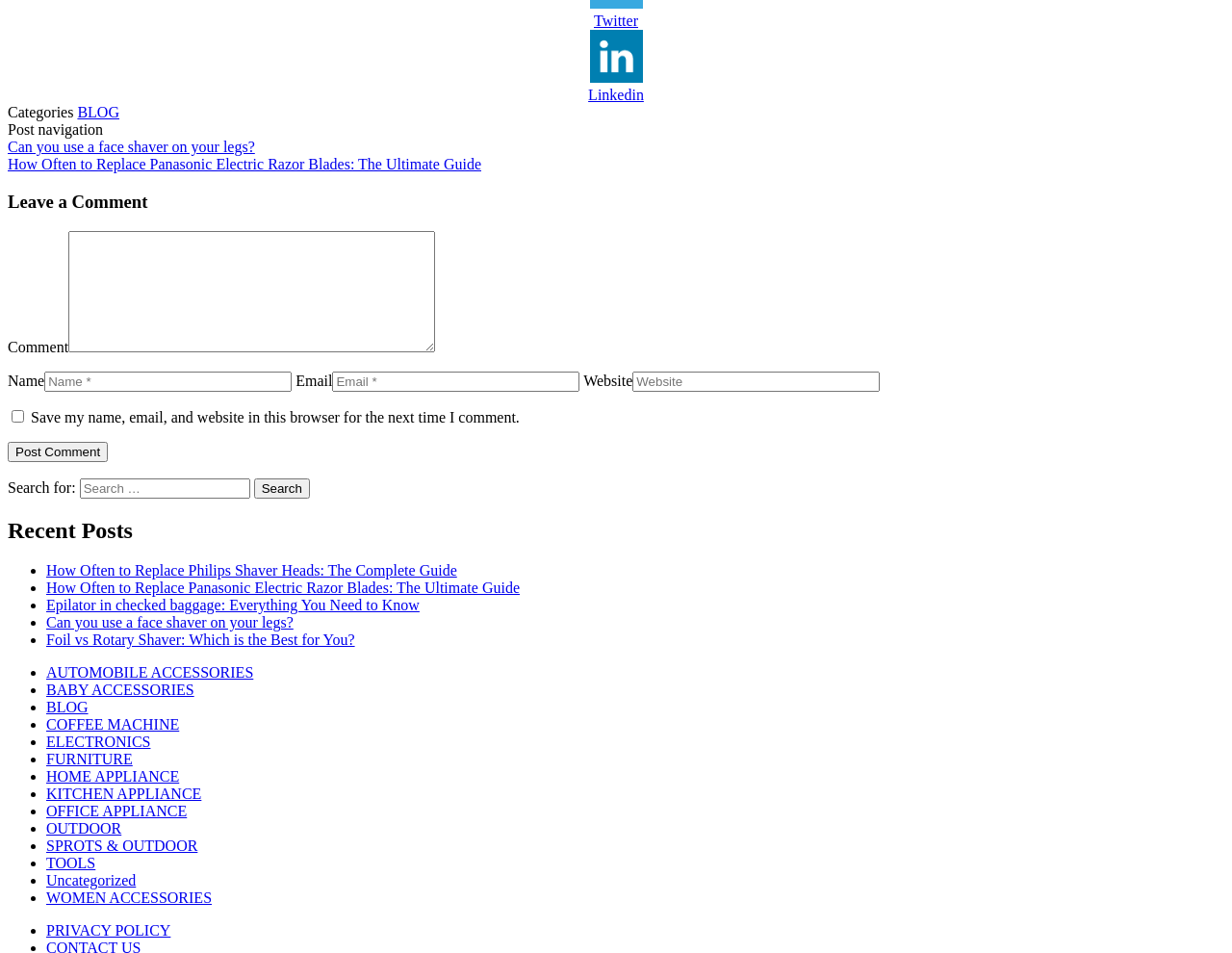Determine the coordinates of the bounding box that should be clicked to complete the instruction: "Post a comment". The coordinates should be represented by four float numbers between 0 and 1: [left, top, right, bottom].

[0.006, 0.463, 0.088, 0.484]